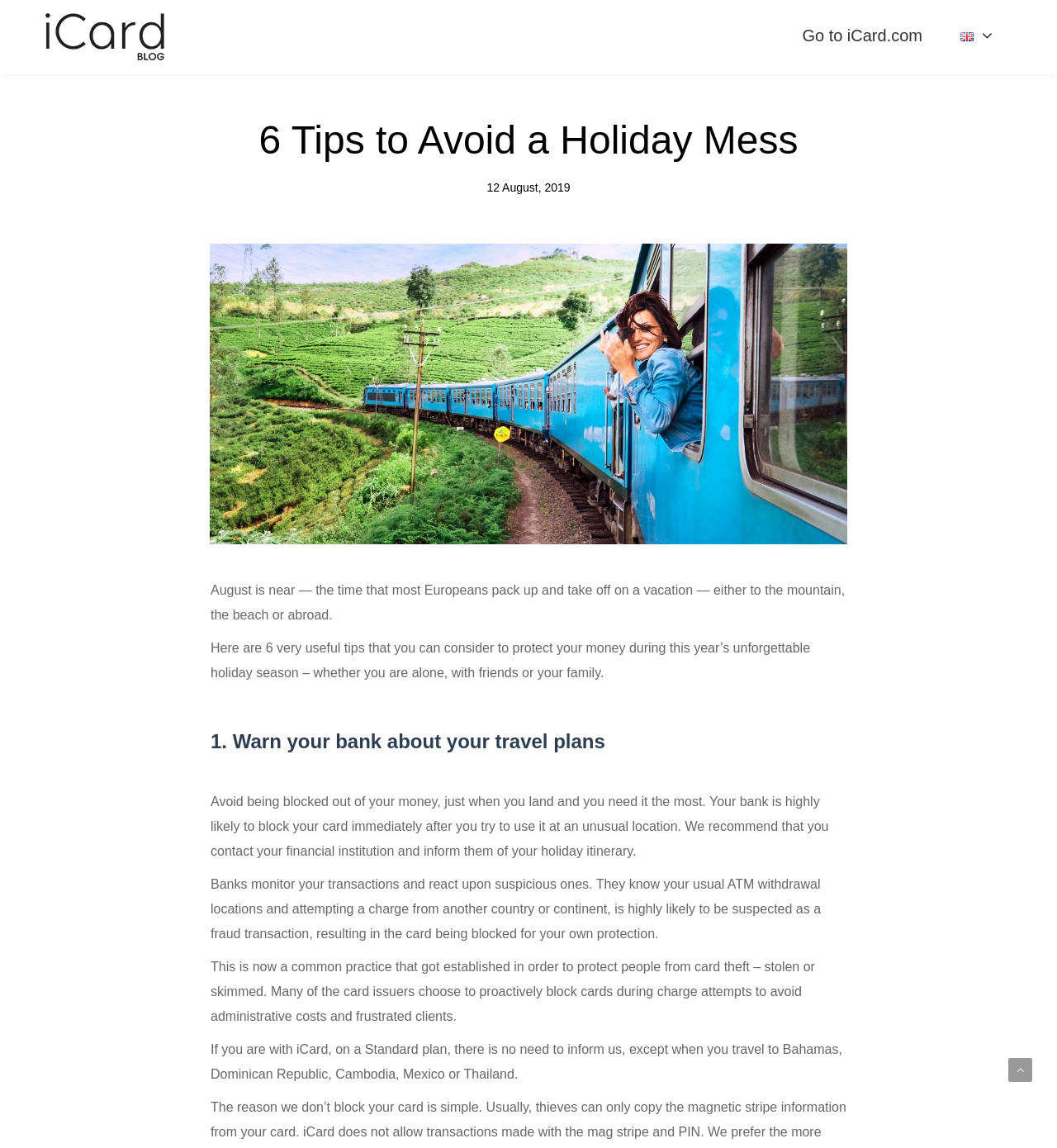Locate and generate the text content of the webpage's heading.

6 Tips to Avoid a Holiday Mess